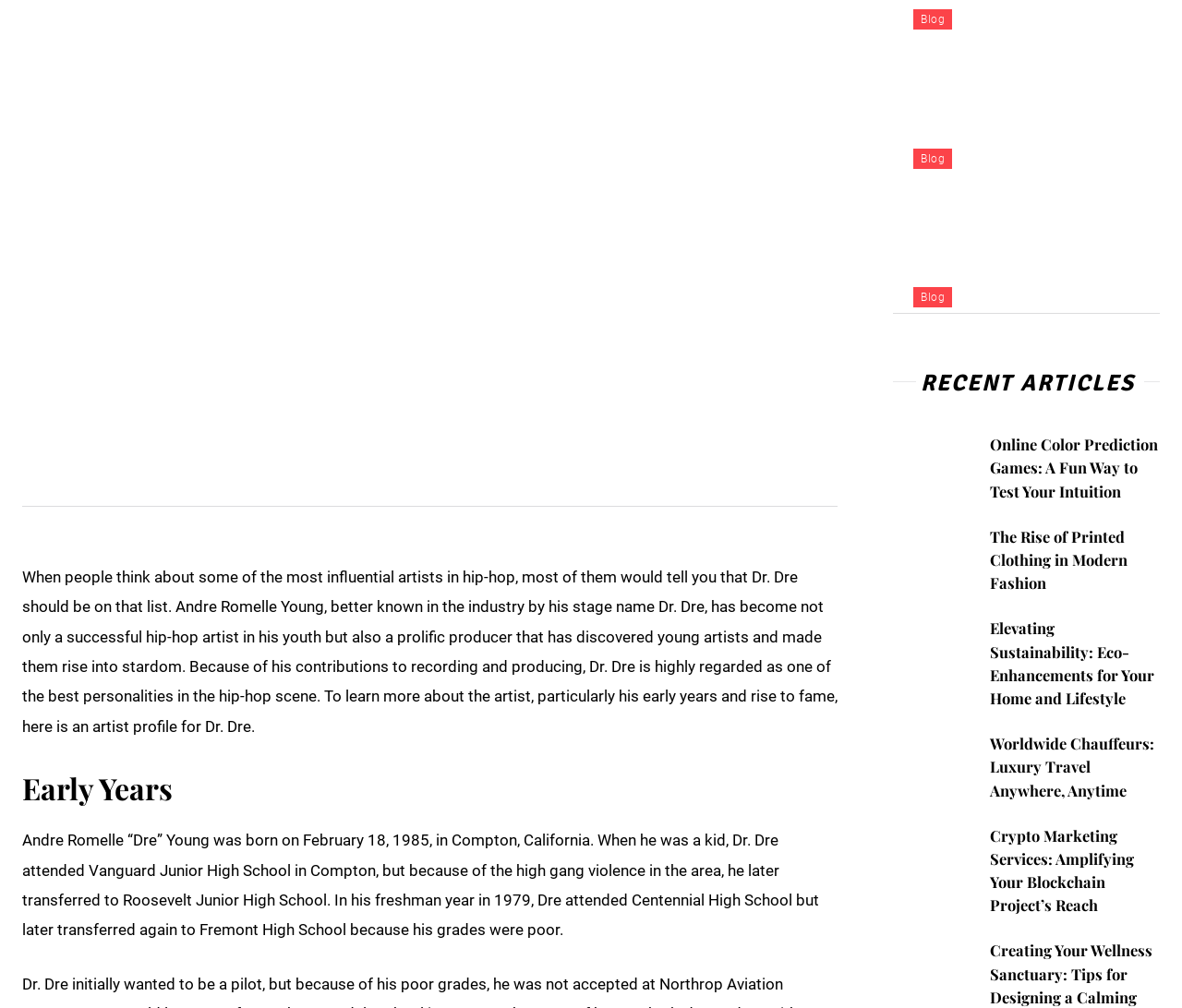Based on the element description: "Blog", identify the UI element and provide its bounding box coordinates. Use four float numbers between 0 and 1, [left, top, right, bottom].

[0.773, 0.01, 0.806, 0.03]